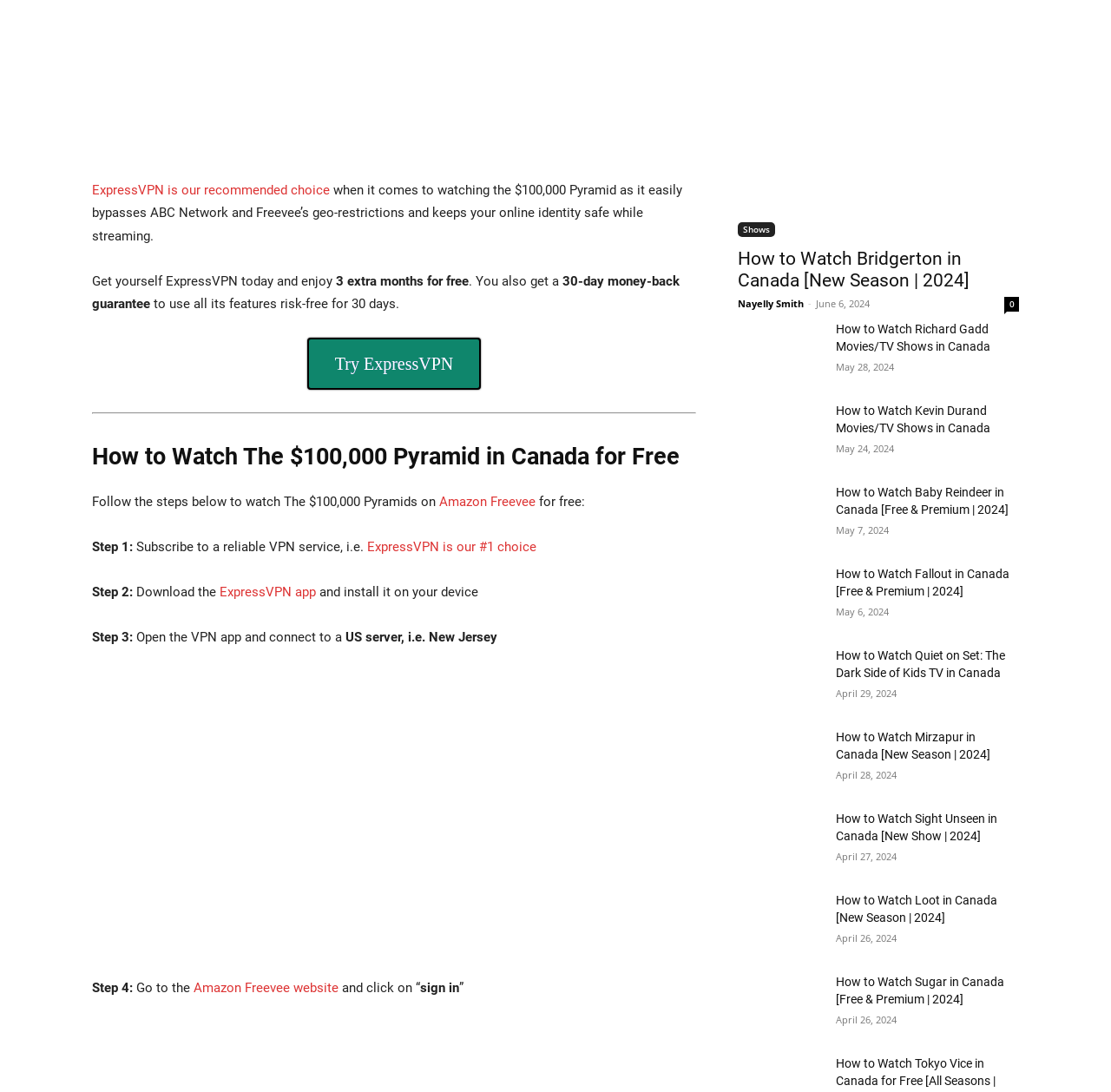Please identify the bounding box coordinates of the element I need to click to follow this instruction: "Learn about 'How to Watch The $100,000 Pyramid in Canada for Free'".

[0.083, 0.403, 0.627, 0.433]